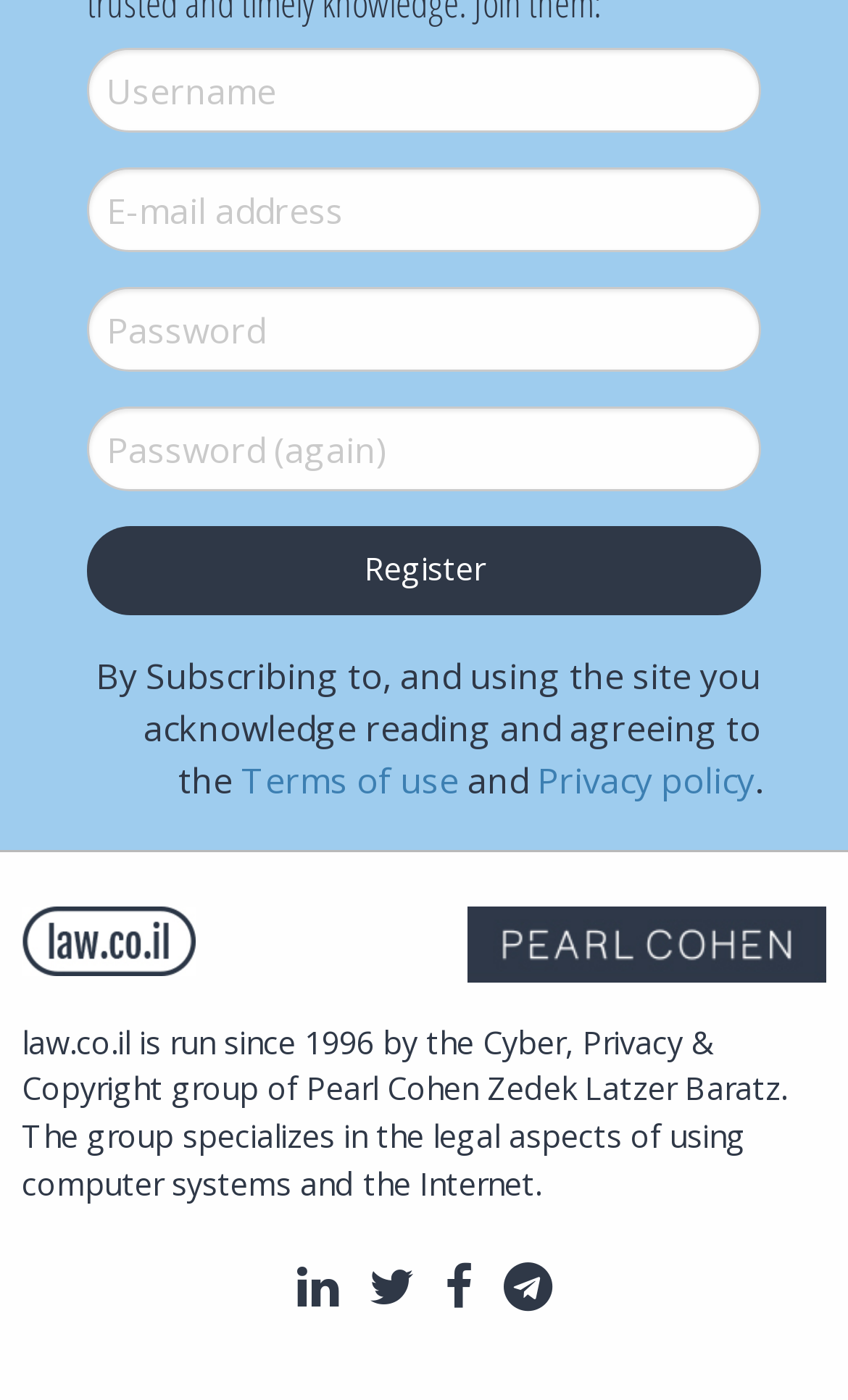Provide the bounding box coordinates for the UI element described in this sentence: "parent_node: E-mail* name="email" placeholder="E-mail address"". The coordinates should be four float values between 0 and 1, i.e., [left, top, right, bottom].

[0.103, 0.12, 0.897, 0.18]